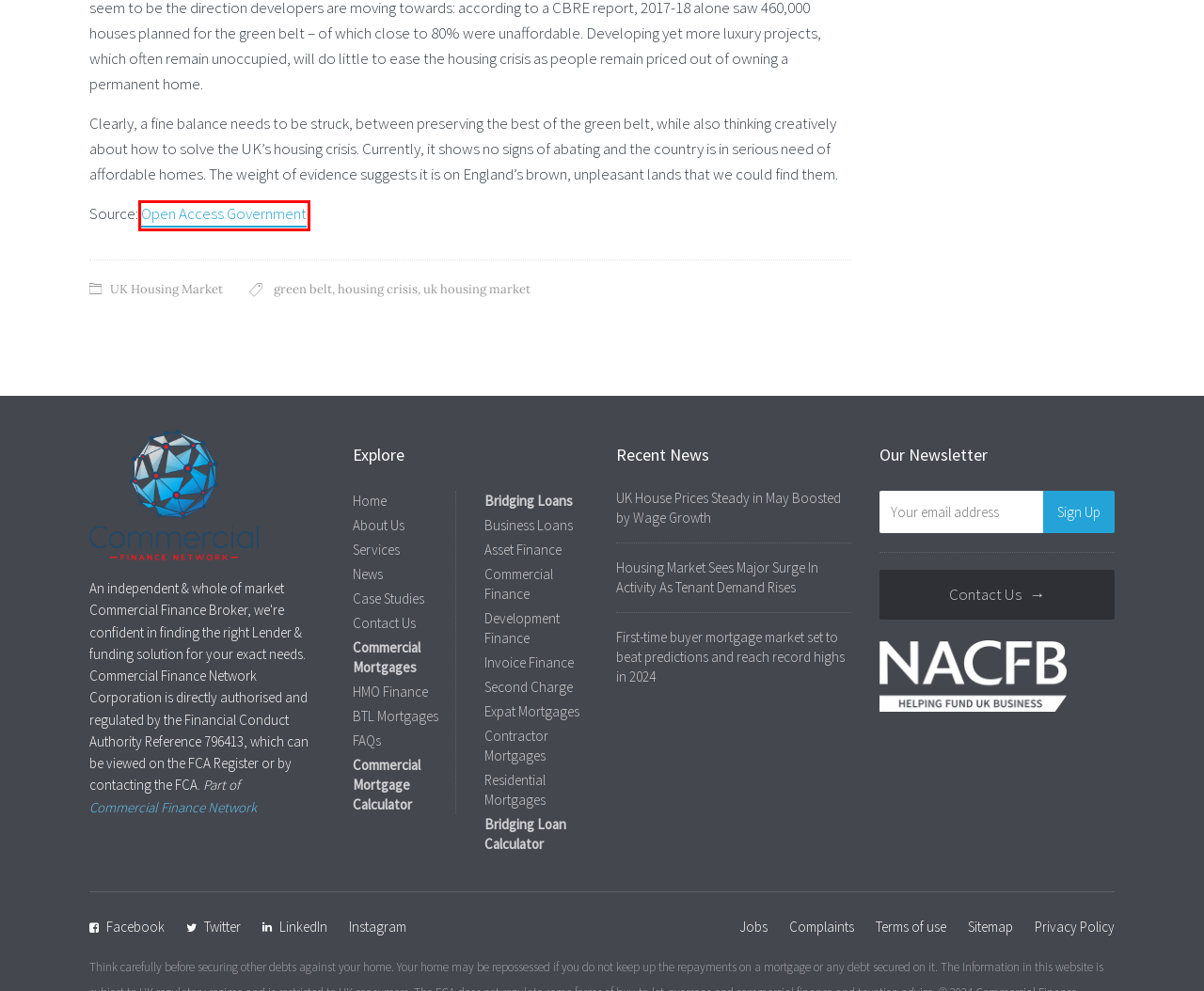You have a screenshot showing a webpage with a red bounding box highlighting an element. Choose the webpage description that best fits the new webpage after clicking the highlighted element. The descriptions are:
A. uk house prices Archives - Commercial Finance Network
B. Blog Archives - Commercial Finance Network
C. Bridging Finance Archives - Commercial Finance Network
D. Open Access Government | Government | Health & Social Care | Research
E. buy to let market Archives - Commercial Finance Network
F. Commercial Finance UK | Independent Commercial Finance Broker
G. first-time buyers Archives - Commercial Finance Network
H. Residential Mortgage UK - First Time Buyers London UK | UK Mortgage Broker

D